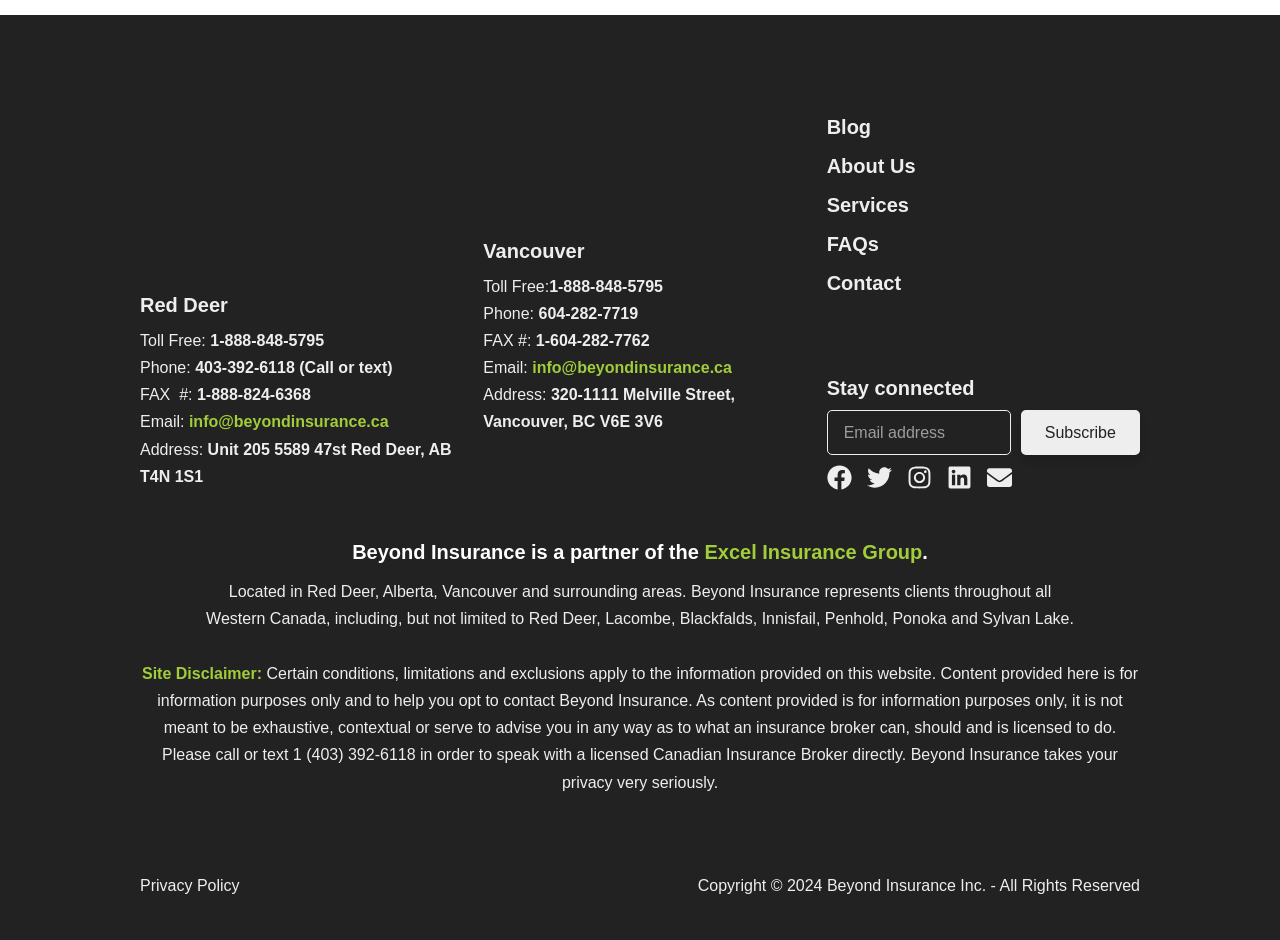Analyze the image and give a detailed response to the question:
What is the purpose of the textbox?

The textbox is located below the 'Stay connected' text and has a button that says 'Subscribe', which suggests that the purpose of the textbox is to subscribe to a newsletter or email list.